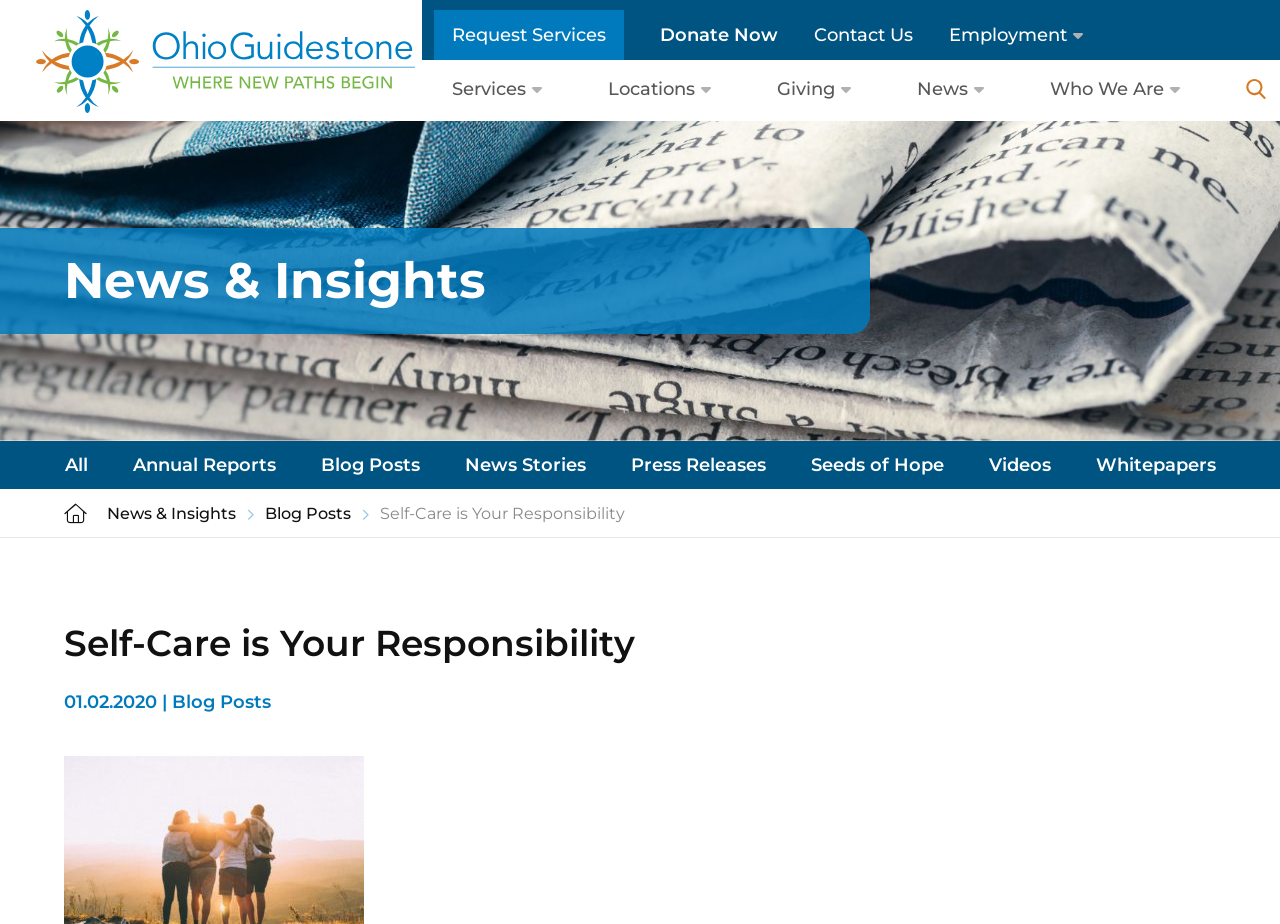How many search boxes are there?
Look at the image and respond with a one-word or short-phrase answer.

1